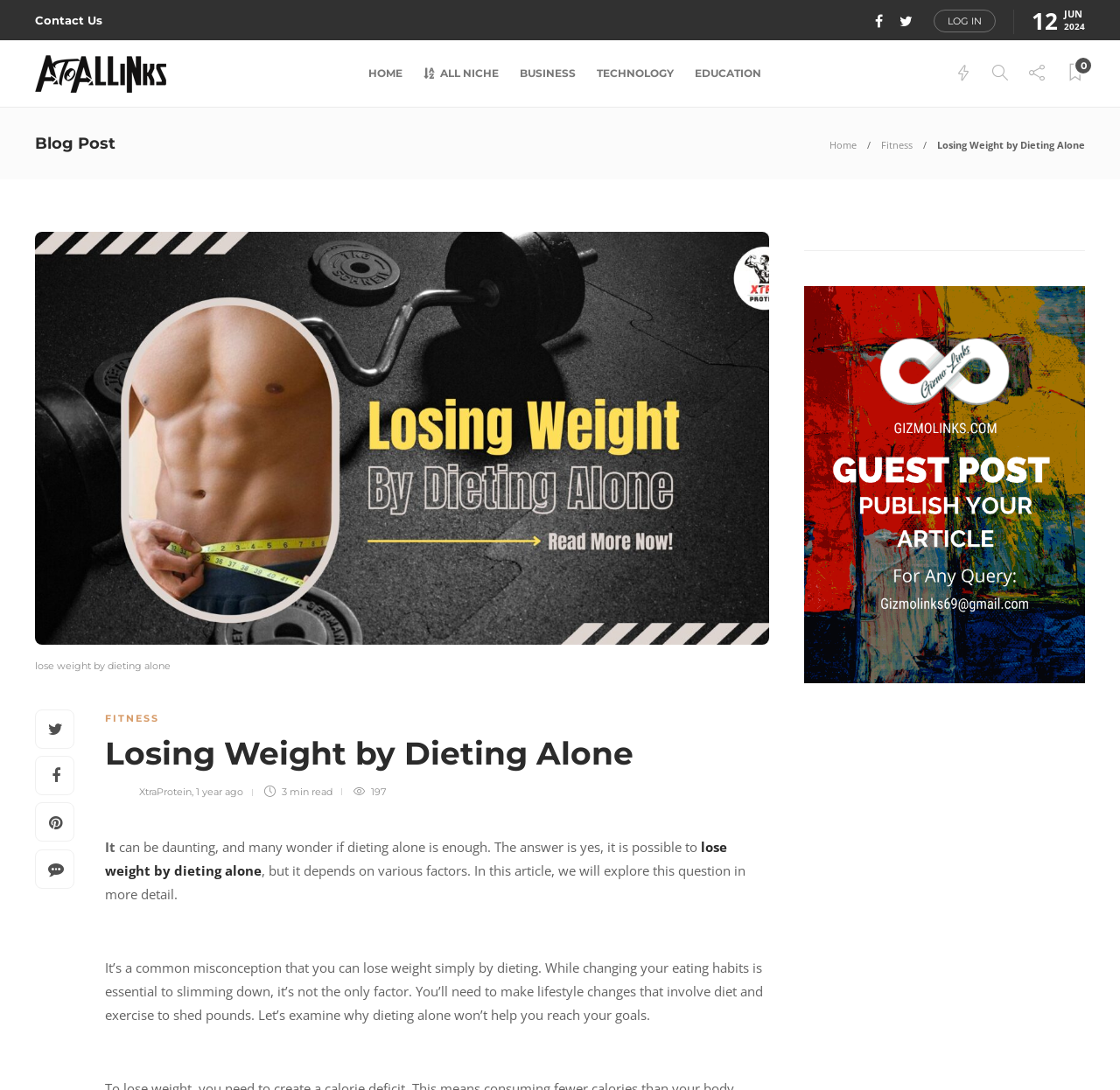What is the date of the blog post?
Use the screenshot to answer the question with a single word or phrase.

12 JUN 2024